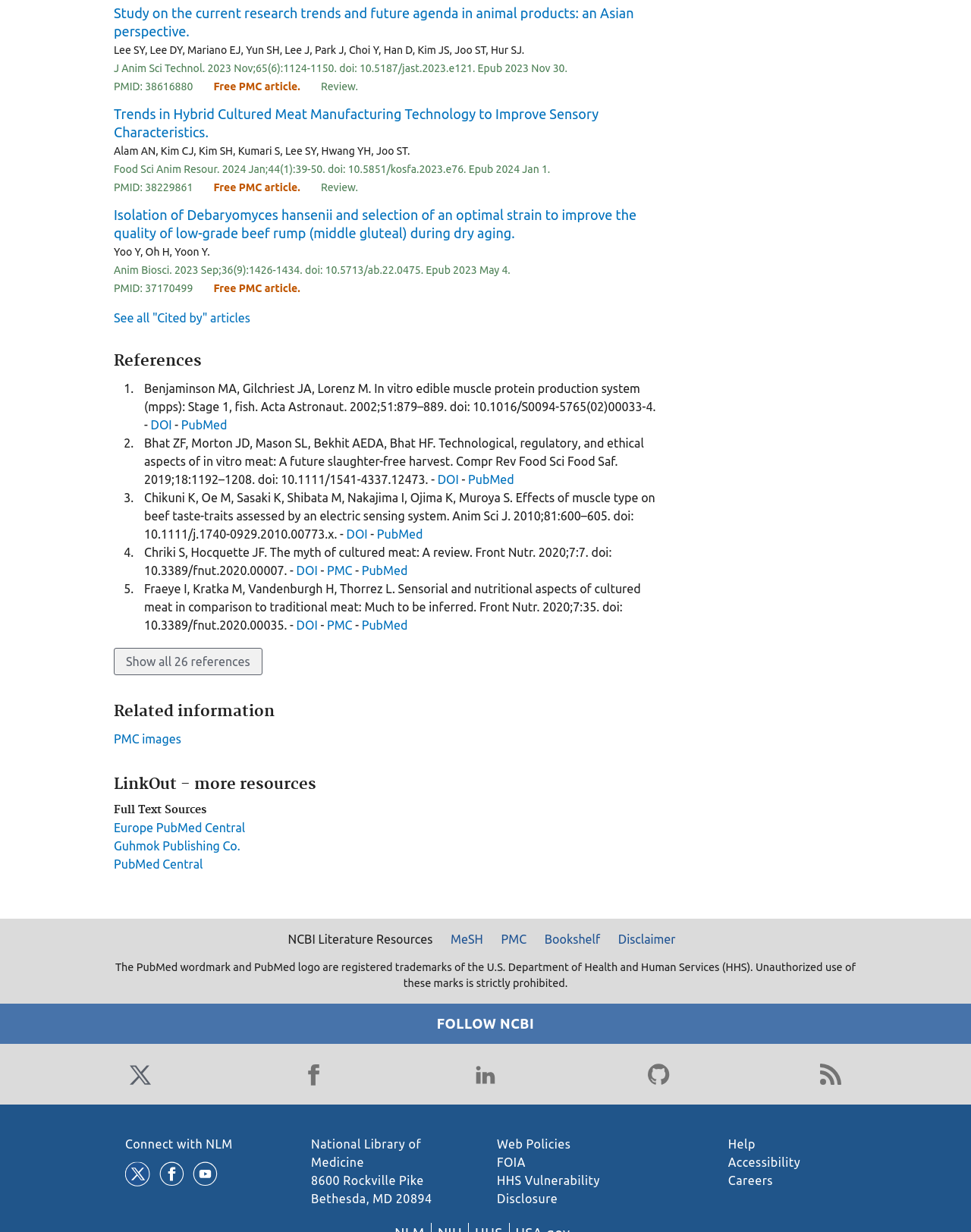Determine the bounding box coordinates (top-left x, top-left y, bottom-right x, bottom-right y) of the UI element described in the following text: See all "Cited by" articles

[0.117, 0.253, 0.258, 0.264]